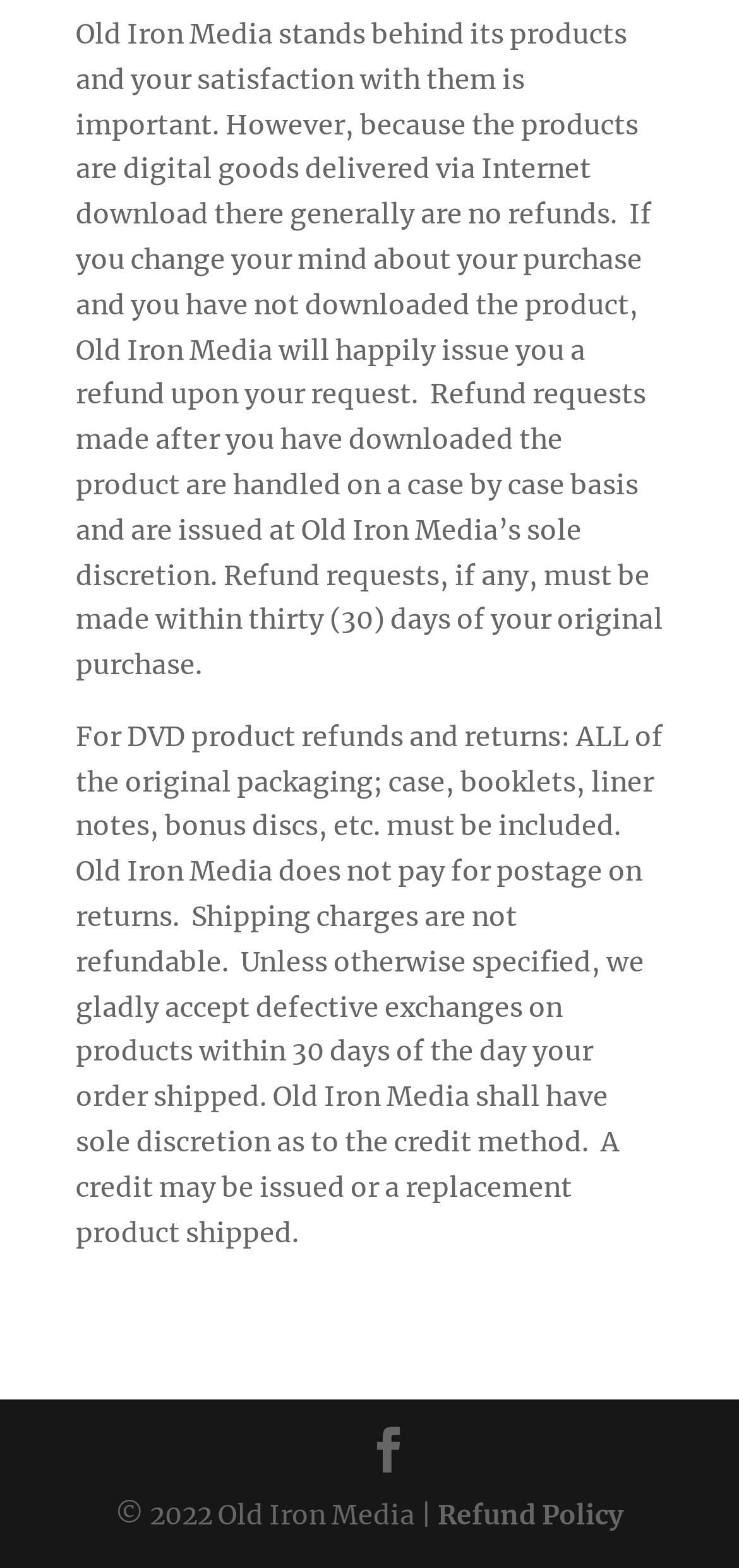Please find the bounding box coordinates in the format (top-left x, top-left y, bottom-right x, bottom-right y) for the given element description. Ensure the coordinates are floating point numbers between 0 and 1. Description: Facebook

[0.495, 0.911, 0.556, 0.942]